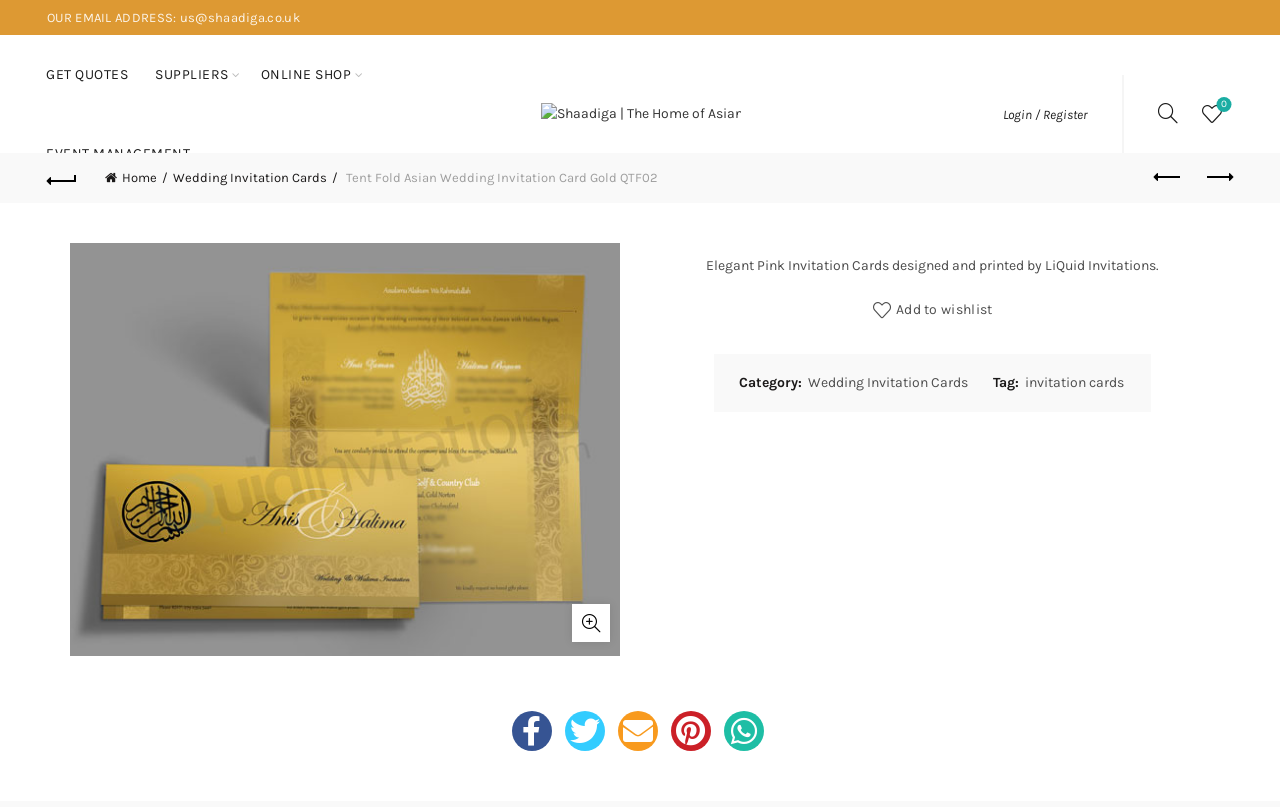Using the provided element description: "Login / Register", identify the bounding box coordinates. The coordinates should be four floats between 0 and 1 in the order [left, top, right, bottom].

[0.784, 0.131, 0.849, 0.152]